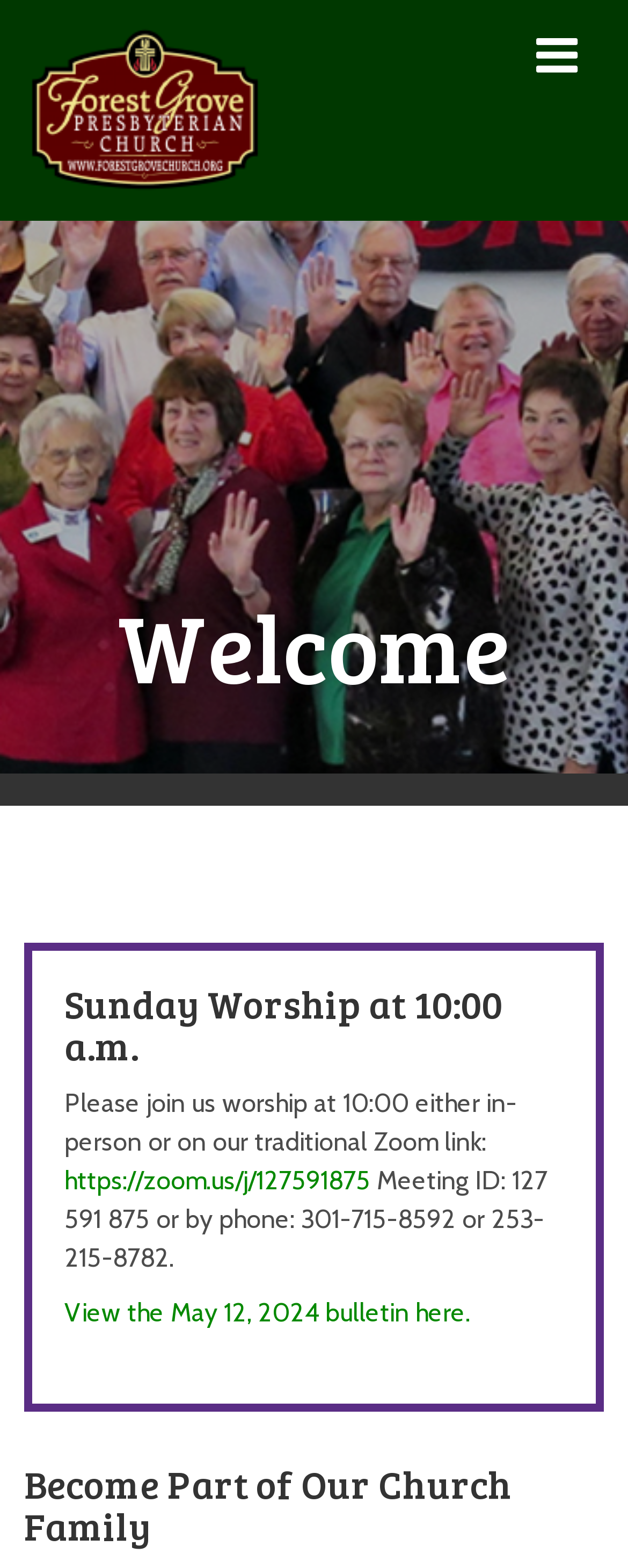What time is Sunday Worship?
Provide a one-word or short-phrase answer based on the image.

10:00 a.m.